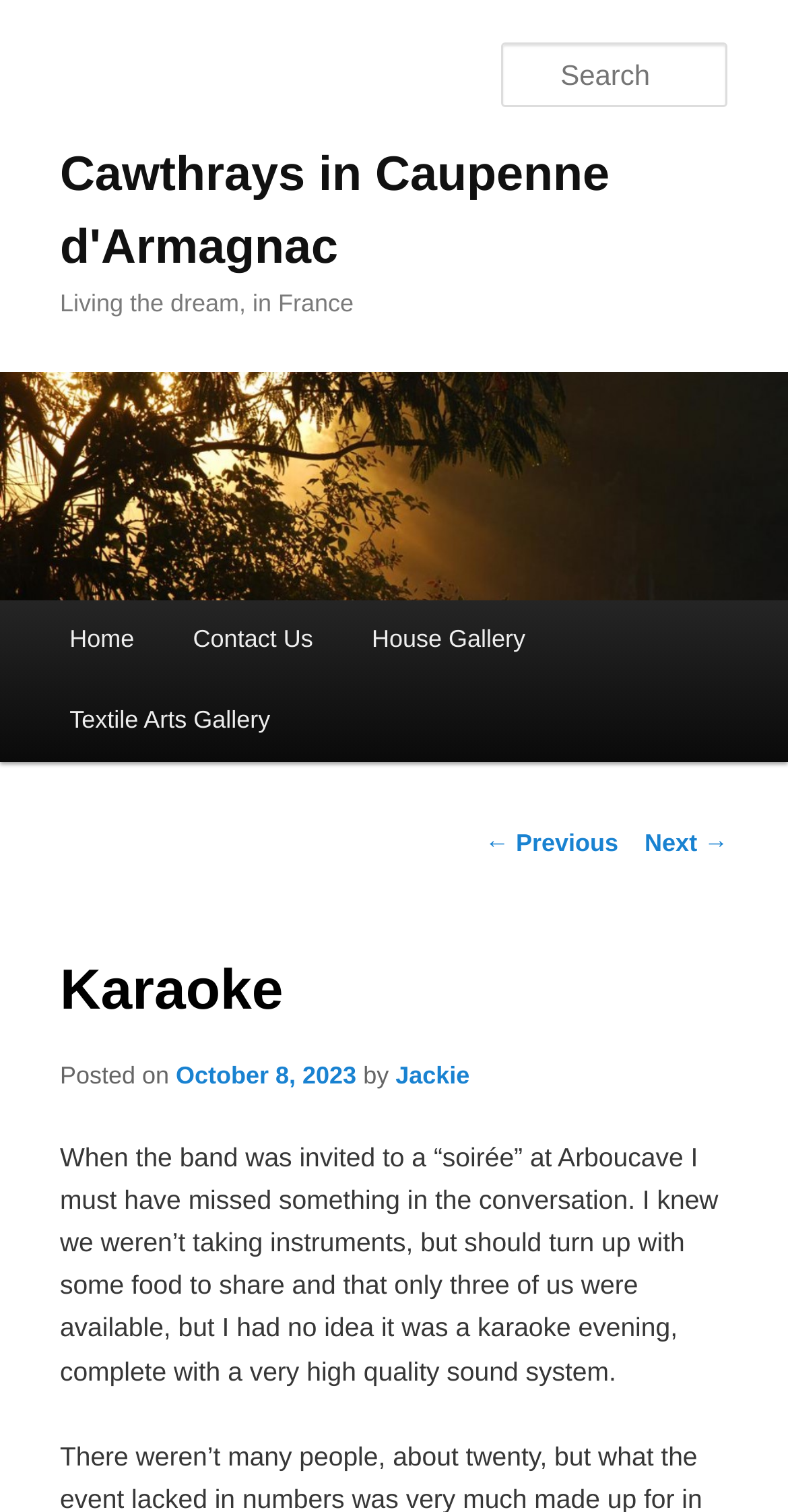Locate the bounding box coordinates of the region to be clicked to comply with the following instruction: "Search for something". The coordinates must be four float numbers between 0 and 1, in the form [left, top, right, bottom].

[0.637, 0.028, 0.924, 0.071]